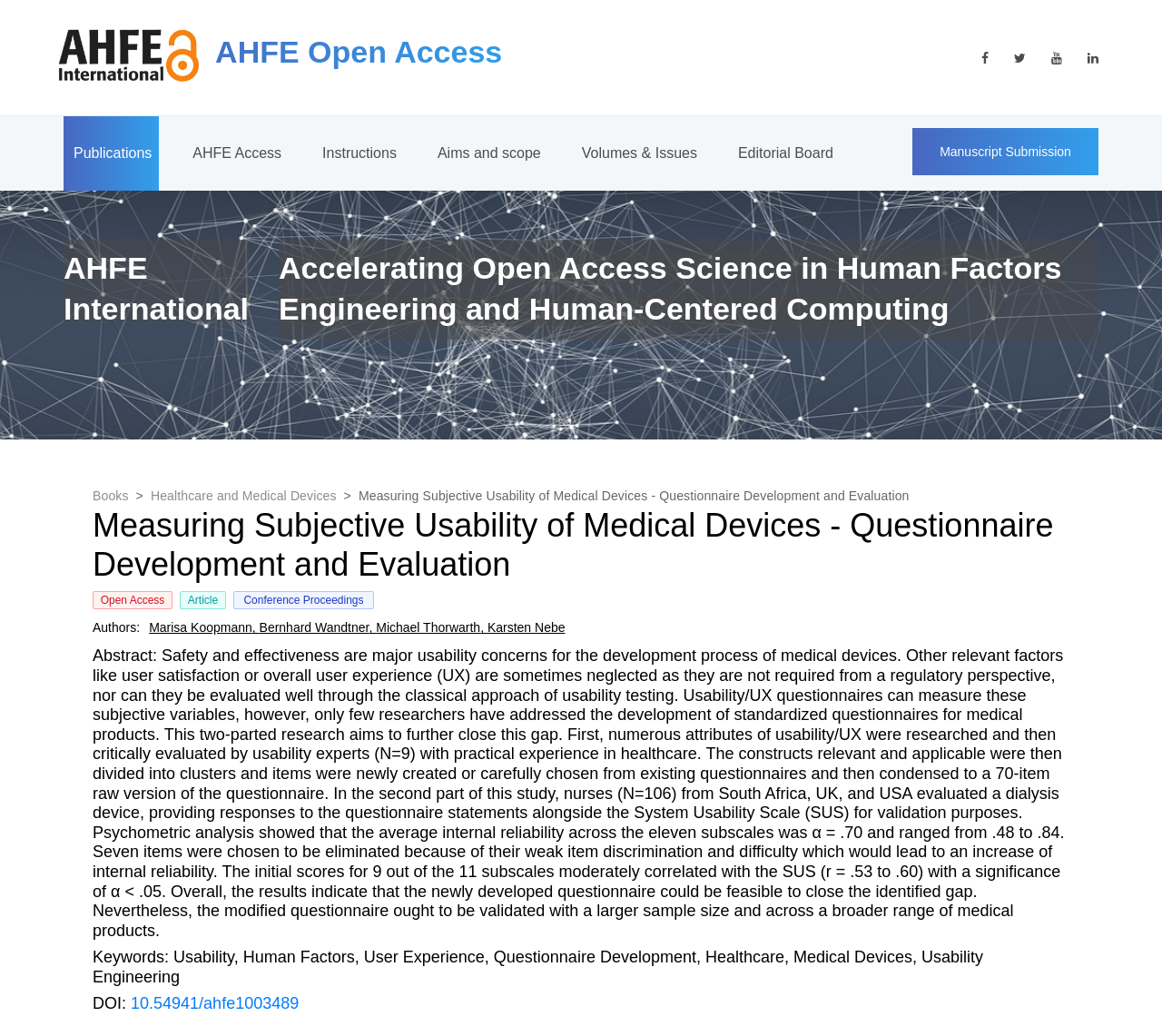What is the main topic of the article?
Provide a fully detailed and comprehensive answer to the question.

The main topic of the article can be inferred from the title and abstract, which discuss the development of a questionnaire to measure the usability of medical devices.